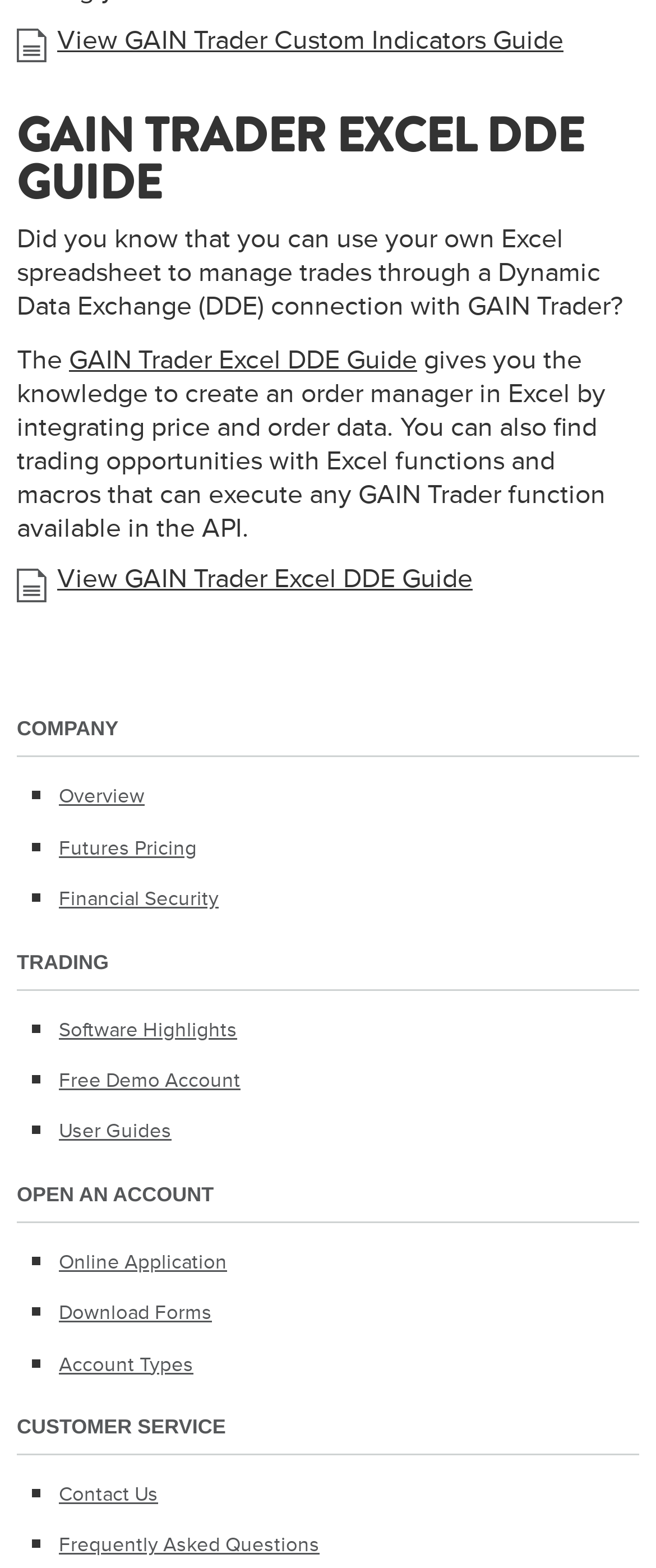Show me the bounding box coordinates of the clickable region to achieve the task as per the instruction: "View GAIN Trader Custom Indicators Guide".

[0.087, 0.016, 0.859, 0.037]